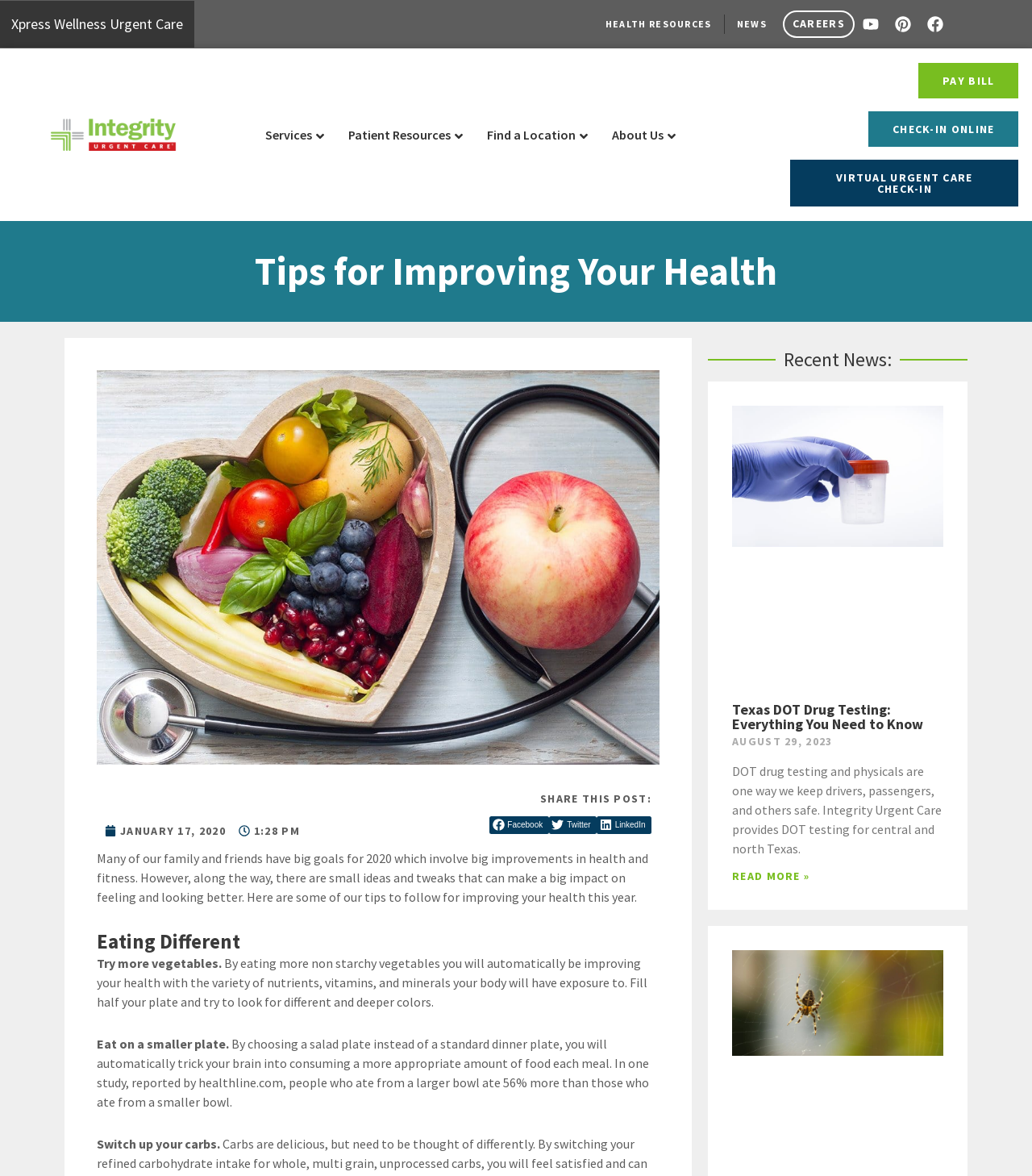Highlight the bounding box coordinates of the region I should click on to meet the following instruction: "Click on the 'HEALTH RESOURCES' link".

[0.587, 0.012, 0.69, 0.029]